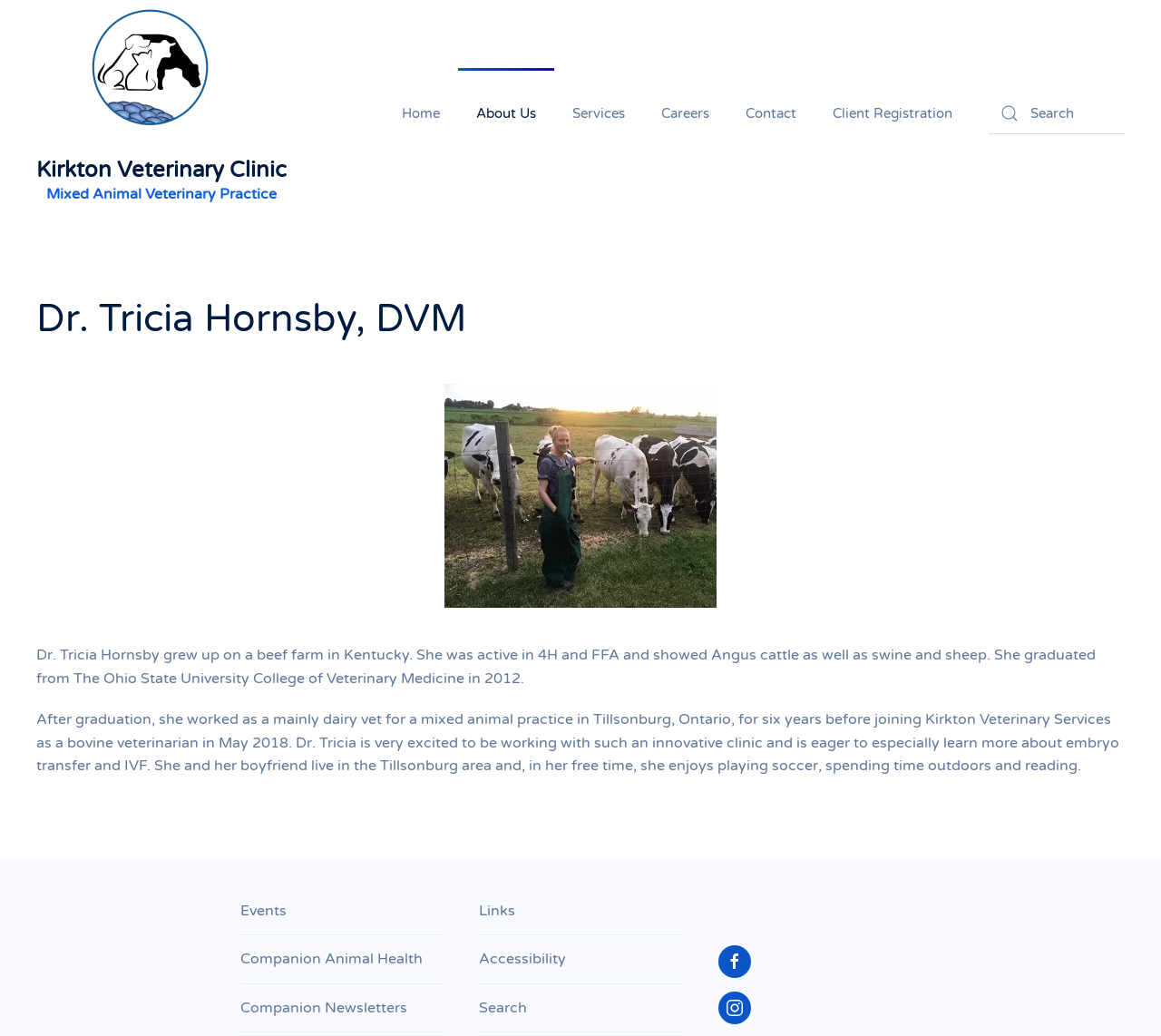Pinpoint the bounding box coordinates of the element that must be clicked to accomplish the following instruction: "Go to the 'Home' page". The coordinates should be in the format of four float numbers between 0 and 1, i.e., [left, top, right, bottom].

[0.33, 0.066, 0.395, 0.153]